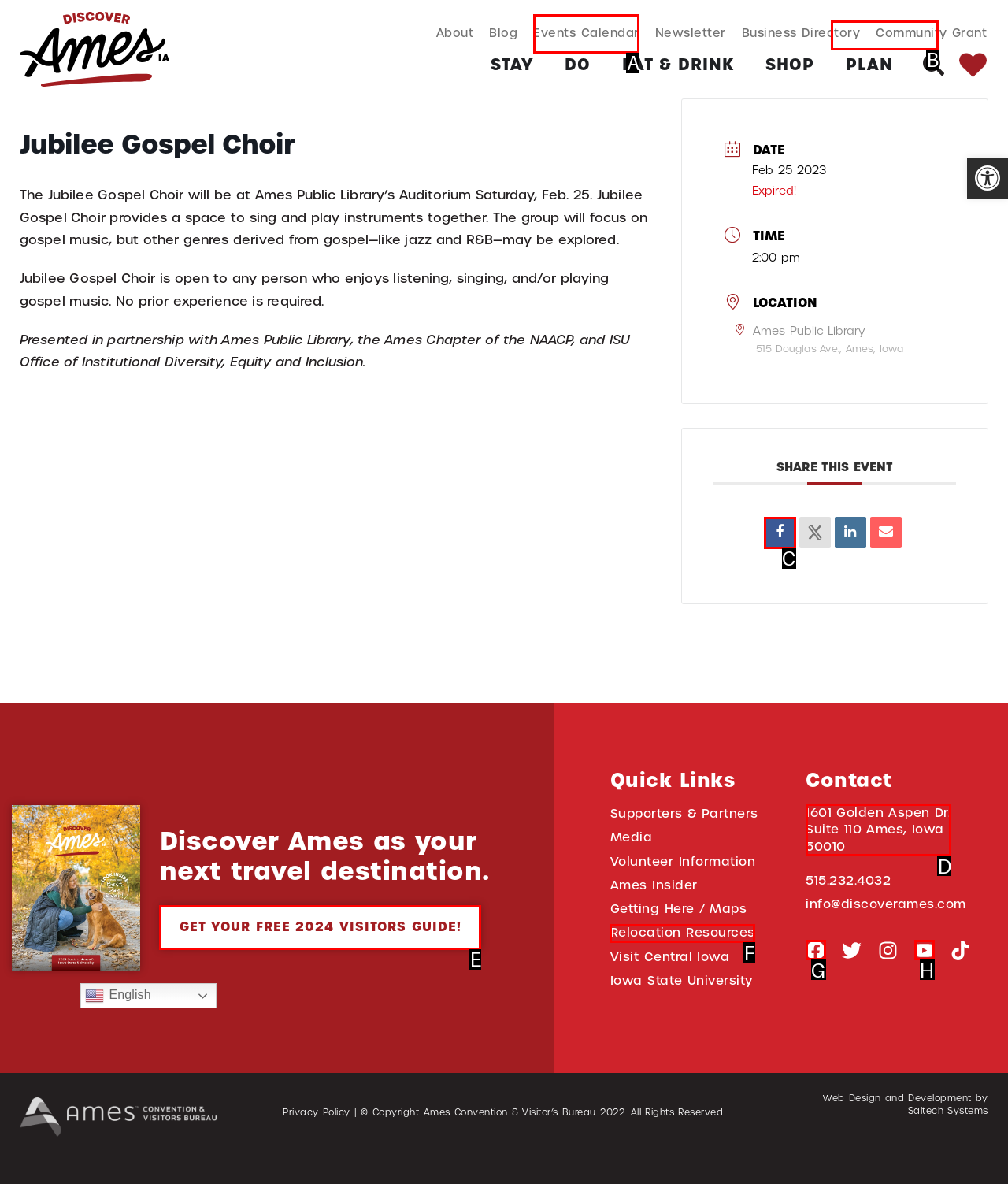Point out the specific HTML element to click to complete this task: Get your free 2024 visitors guide Reply with the letter of the chosen option.

E